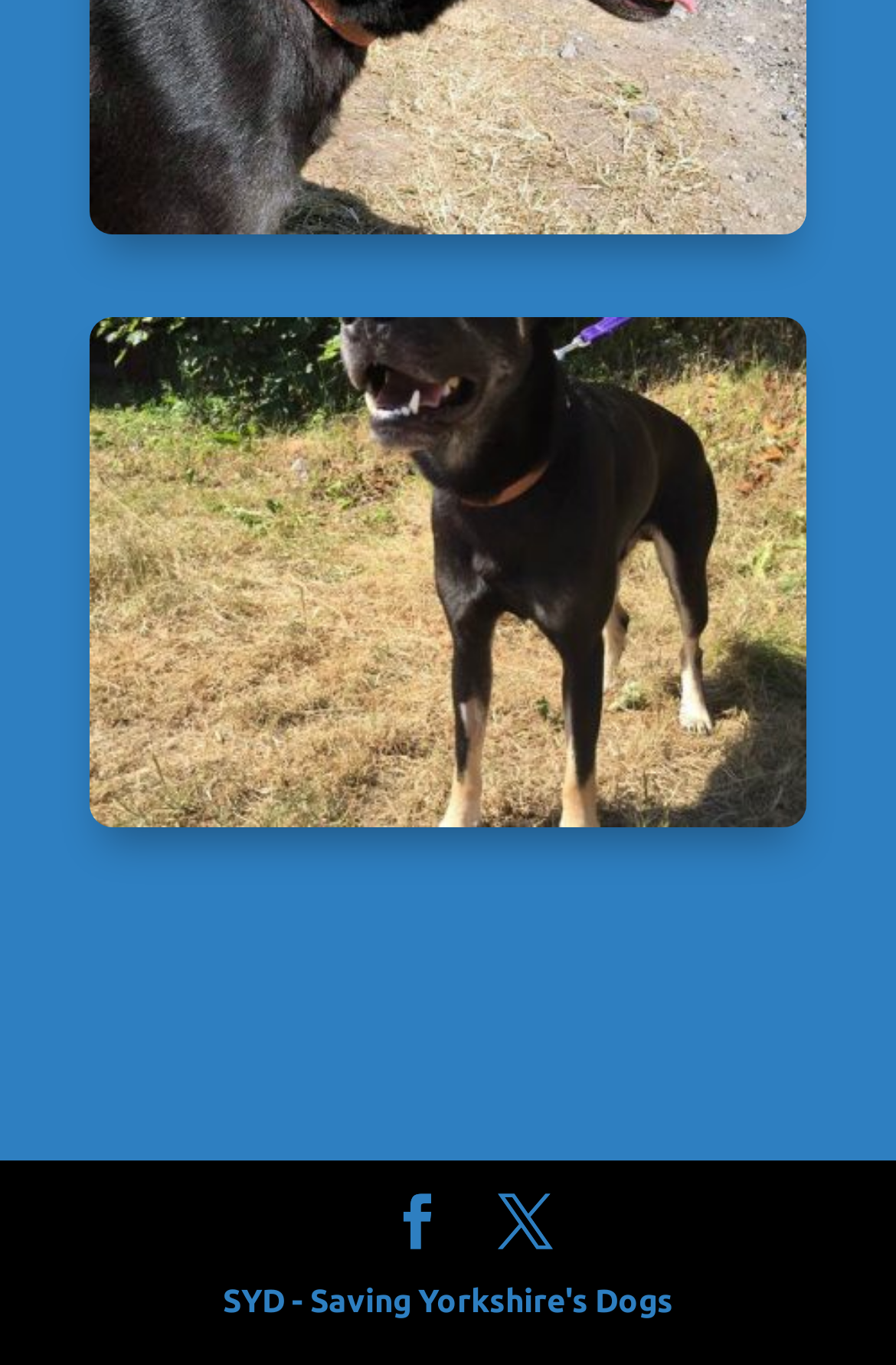Identify the bounding box coordinates for the UI element mentioned here: "X". Provide the coordinates as four float values between 0 and 1, i.e., [left, top, right, bottom].

[0.555, 0.876, 0.617, 0.92]